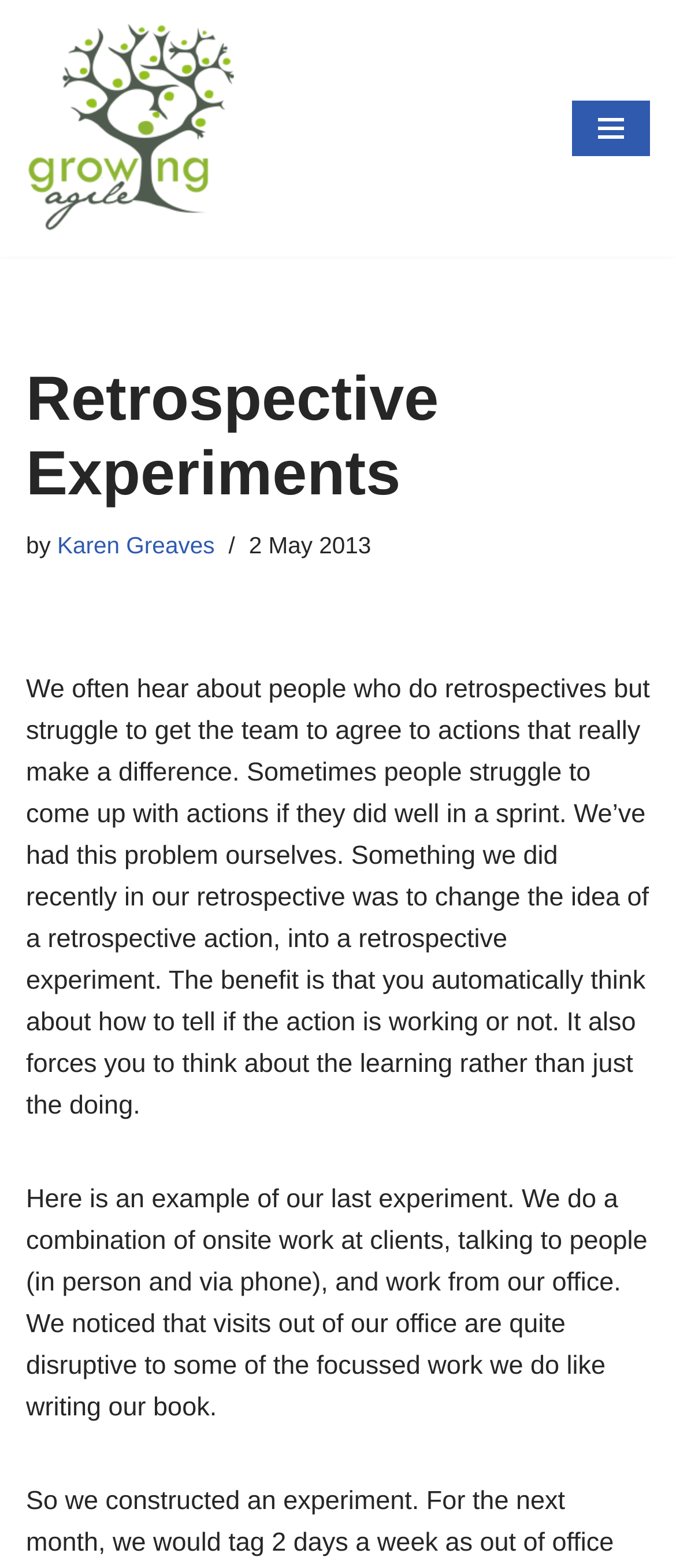Describe all the key features and sections of the webpage thoroughly.

The webpage is about improving agile retrospectives by focusing on experiments rather than actions. At the top left of the page, there is a "Skip to content" link. Next to it, on the top center, is a link to "Growing Agile Fresh ideas to amplify your agile journey". On the top right, there is a "Navigation Menu" button.

Below the top navigation elements, the main content begins with a heading "Retrospective Experiments" followed by the author's name "Karen Greaves" and the publication date "2 May 2013". 

The main article discusses the challenges of getting teams to agree on actions that make a difference during retrospectives. It suggests changing the approach from retrospective actions to retrospective experiments, which encourages thinking about how to measure the effectiveness of the actions and focuses on learning rather than just doing. 

The article provides an example of a retrospective experiment, where the team noticed that visits out of their office were disruptive to focused work, such as writing a book.